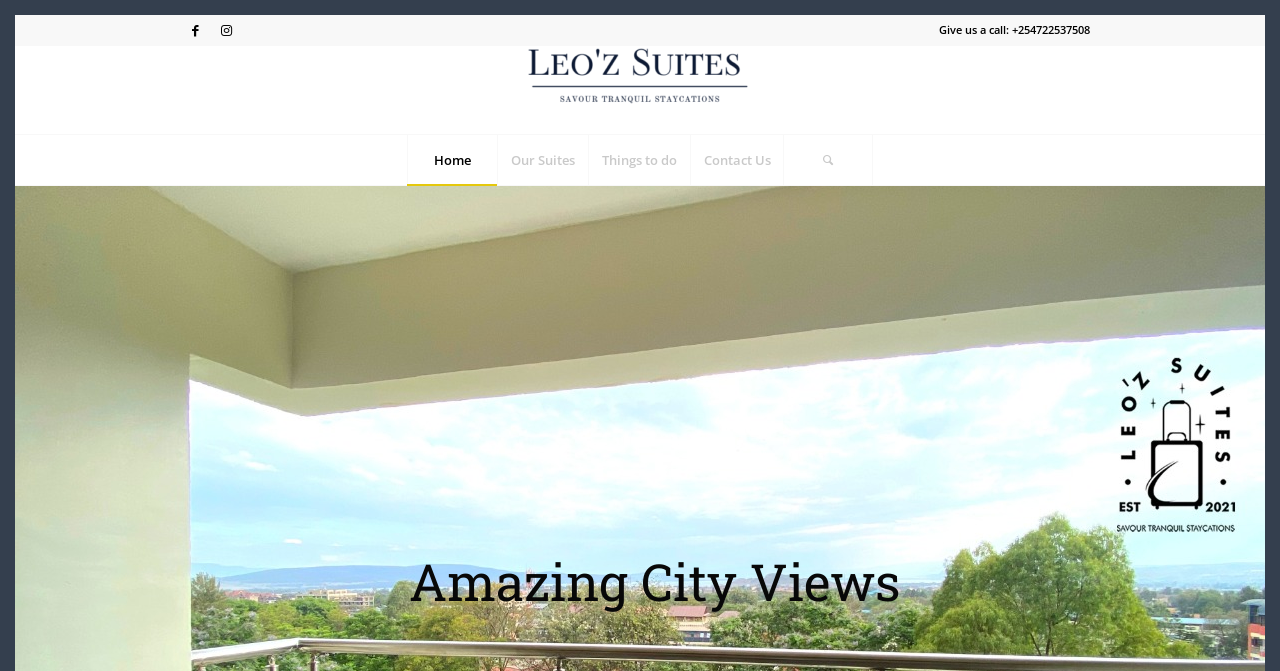Based on the image, give a detailed response to the question: What is the name of the hotel?

I found the name of the hotel by looking at the link element with the text 'Leoz Suites' and the corresponding image element with the same text.